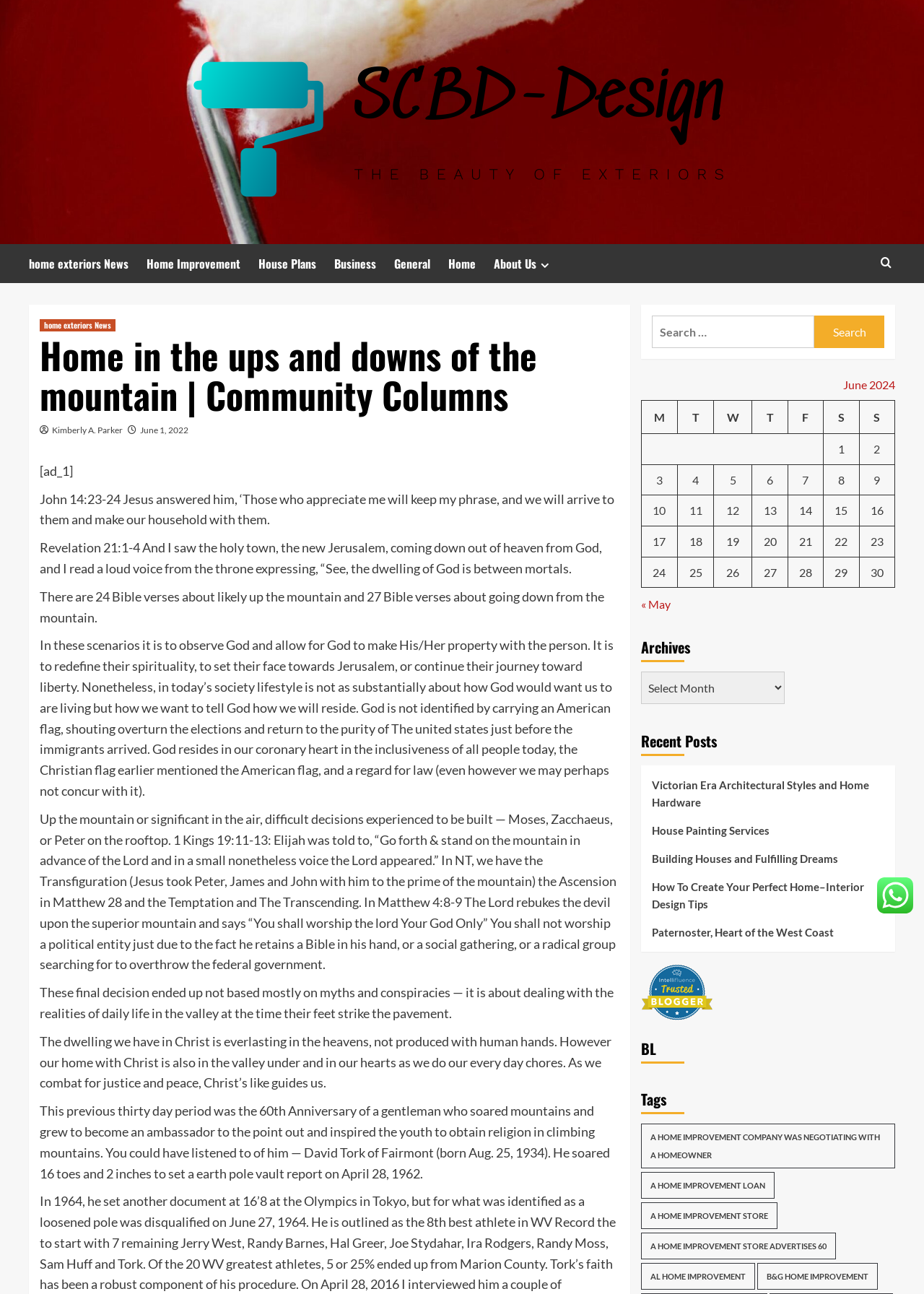Find the bounding box coordinates of the clickable area required to complete the following action: "Search for something".

[0.693, 0.235, 0.969, 0.277]